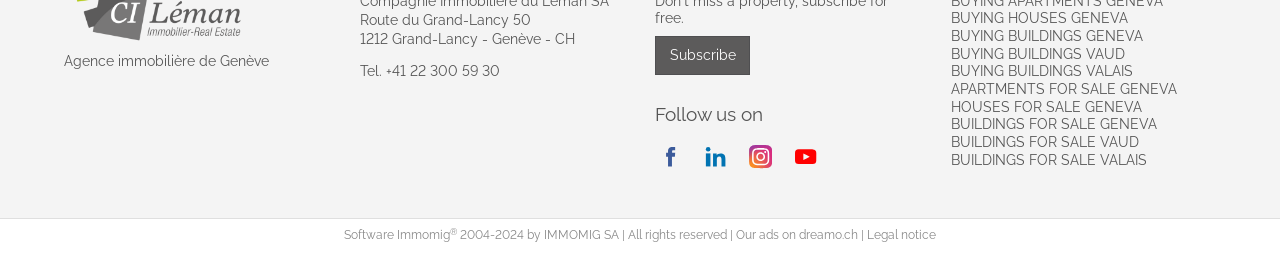Please locate the bounding box coordinates of the element's region that needs to be clicked to follow the instruction: "Open cart". The bounding box coordinates should be provided as four float numbers between 0 and 1, i.e., [left, top, right, bottom].

None